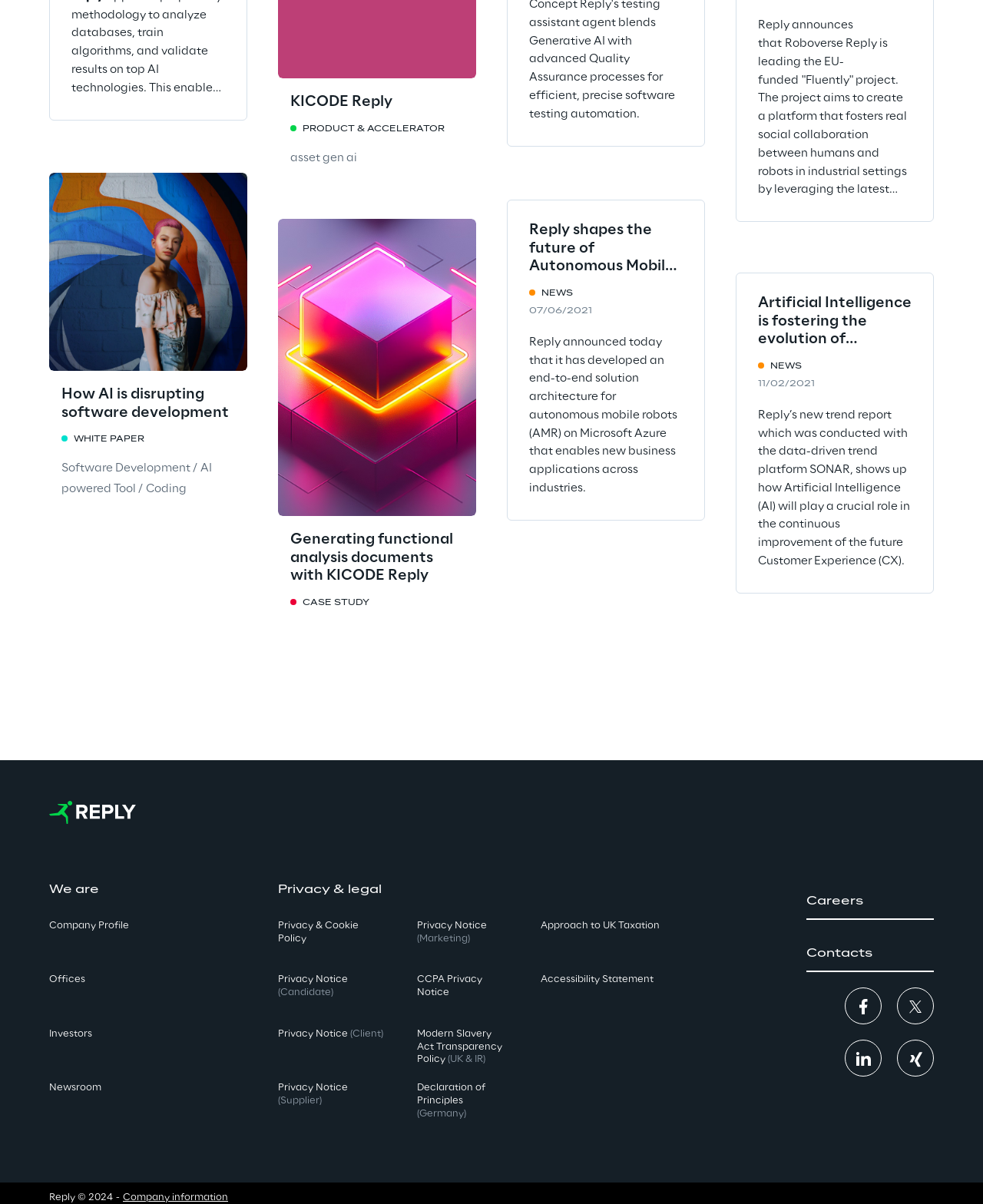What is the company name?
Based on the screenshot, give a detailed explanation to answer the question.

The company name is Reply, which can be found in the top-left corner of the webpage, where the logo is located.